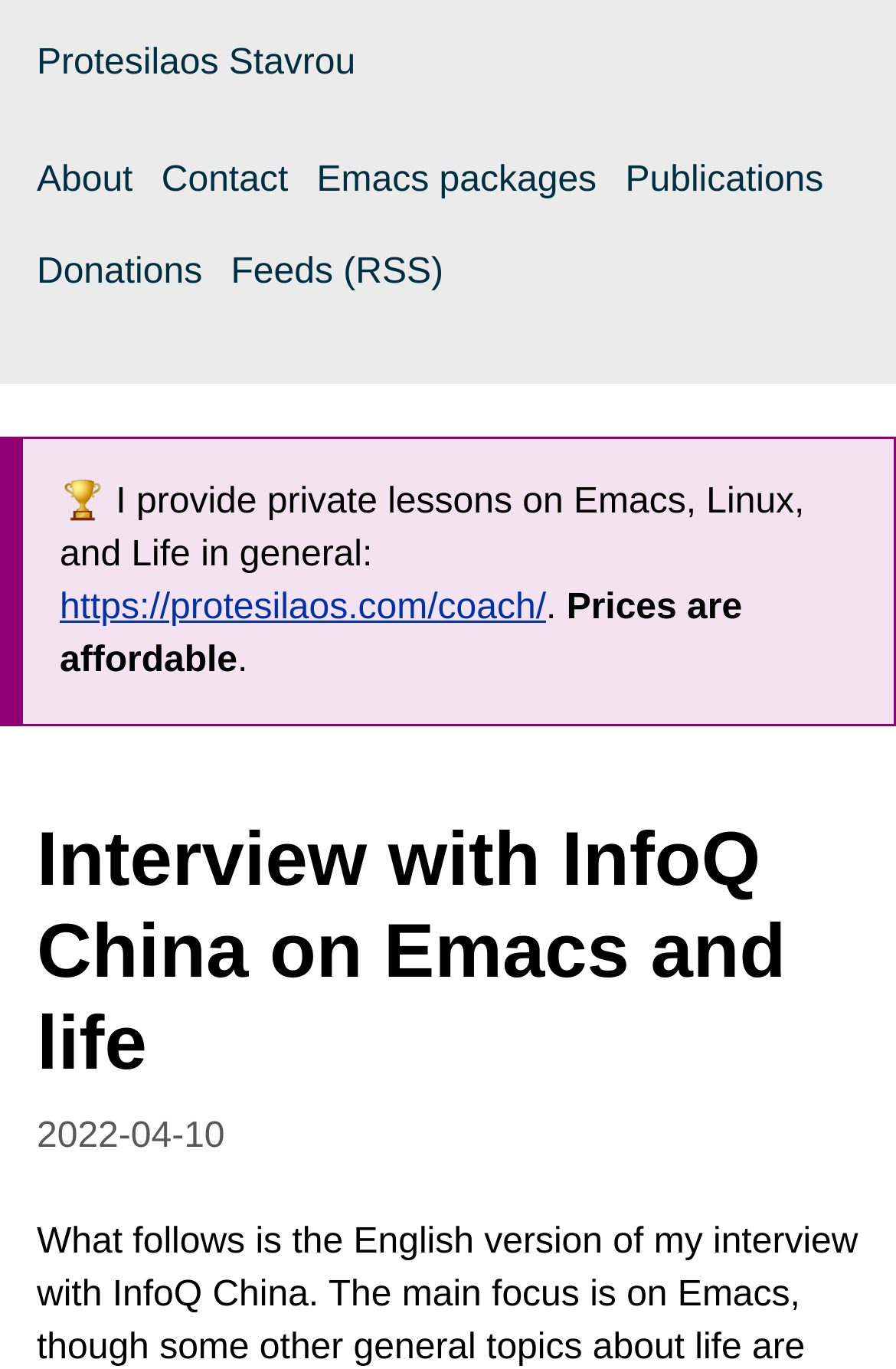Please determine the bounding box coordinates of the element to click in order to execute the following instruction: "check the interview date". The coordinates should be four float numbers between 0 and 1, specified as [left, top, right, bottom].

[0.041, 0.815, 0.251, 0.844]